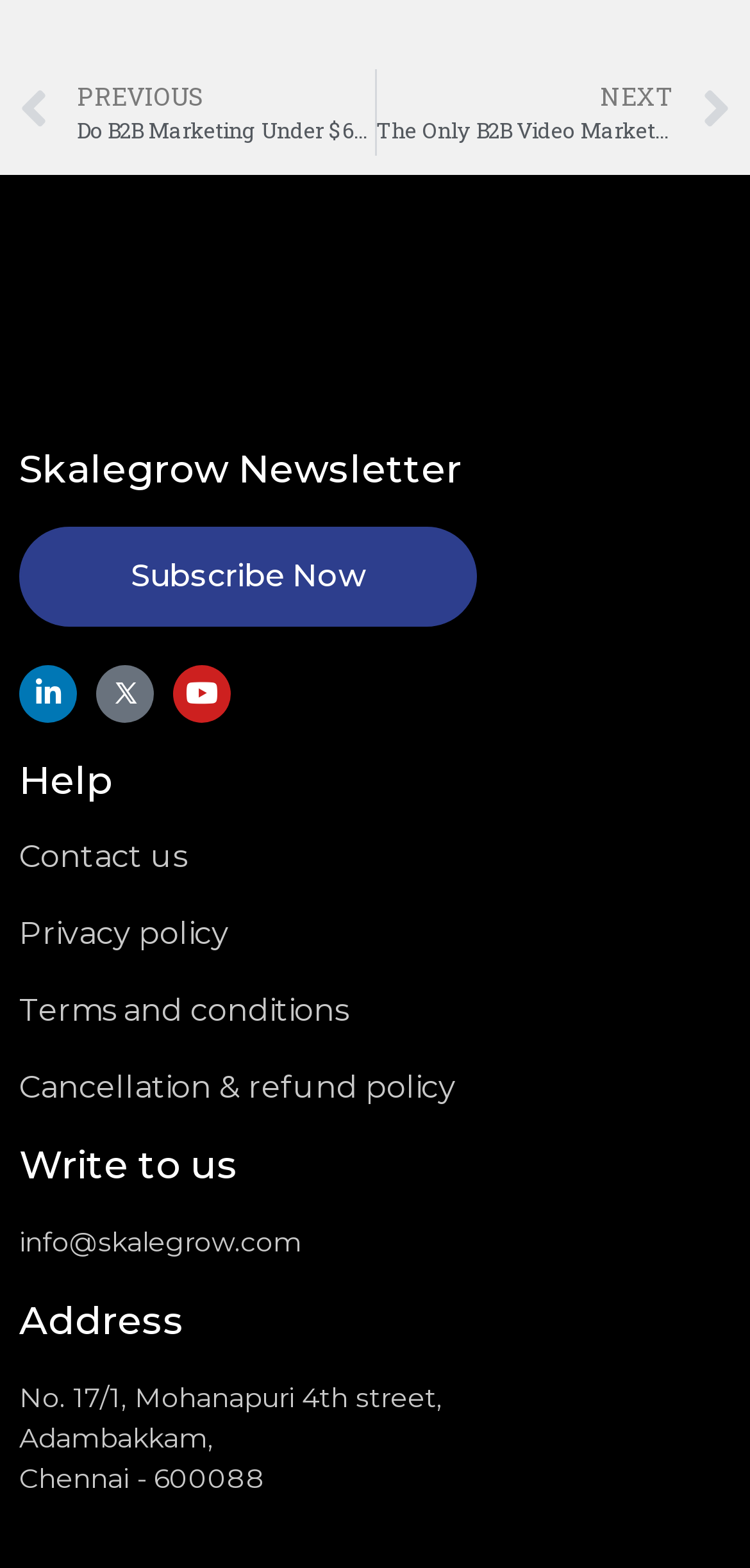What social media platforms are linked to the website?
Look at the image and answer with only one word or phrase.

Linkedin, Youtube